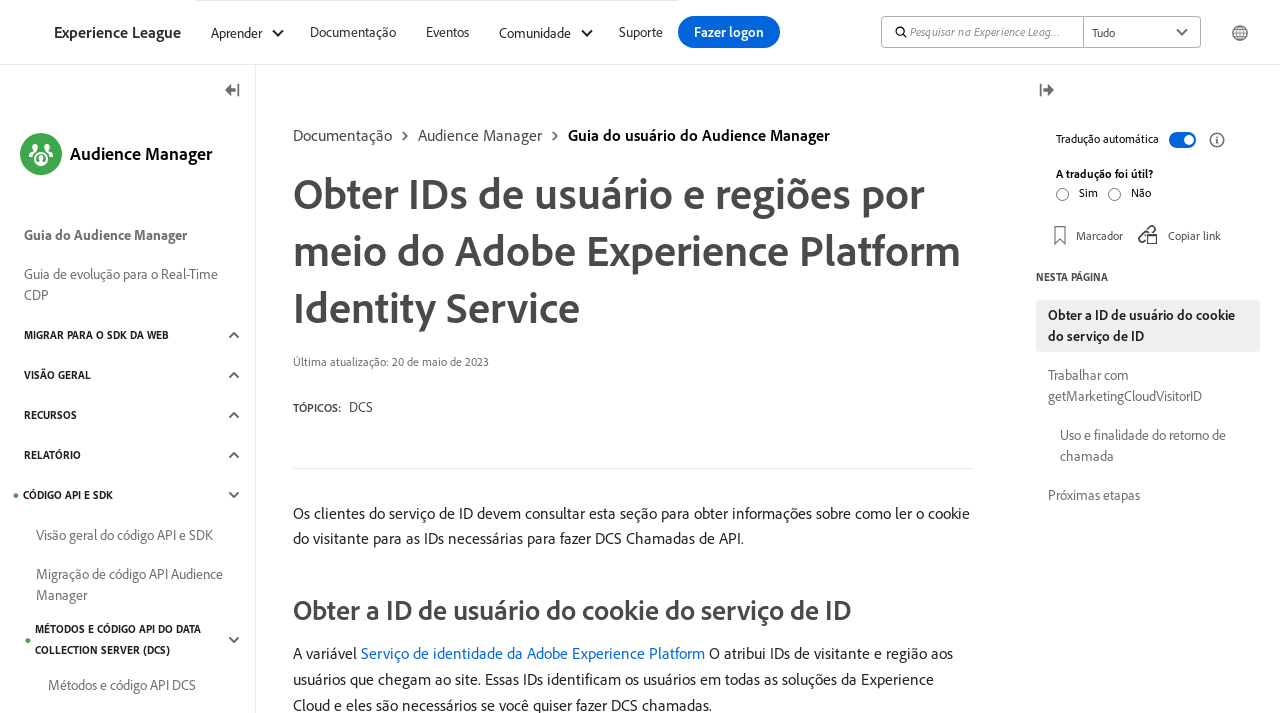Identify the bounding box coordinates for the region of the element that should be clicked to carry out the instruction: "Click the 'Alterar região' button". The bounding box coordinates should be four float numbers between 0 and 1, i.e., [left, top, right, bottom].

[0.95, 0.012, 0.988, 0.084]